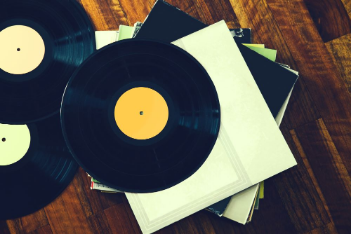What is the nostalgic feeling evoked by the image?
Using the image as a reference, deliver a detailed and thorough answer to the question.

The image evokes a nostalgic feeling of warmth associated with vinyl music because it showcases a collection of vinyl records, which are often associated with memories of listening sessions and the tactile experience of handling vinyl.